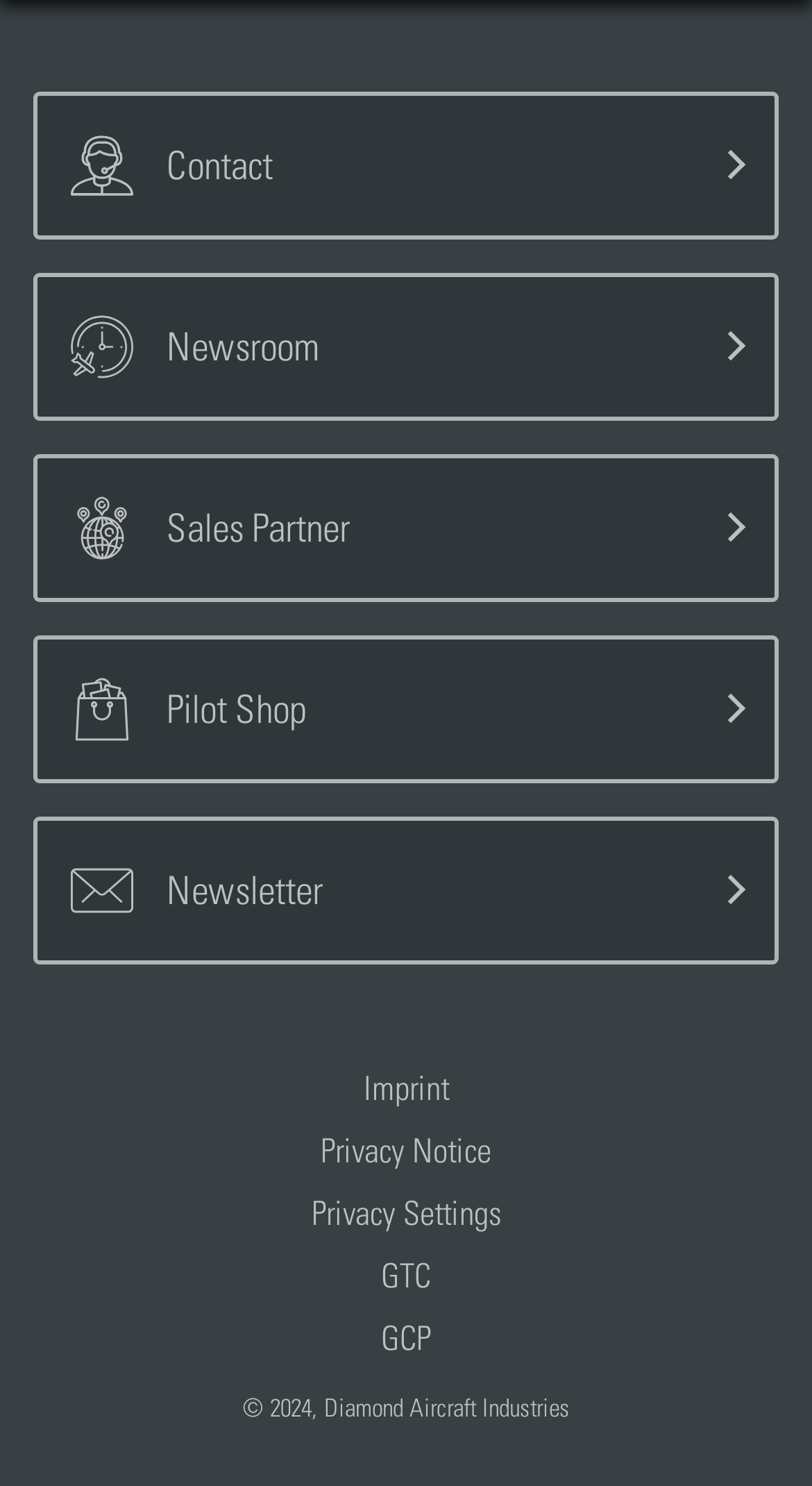What is the location of LIFT Academy?
Please provide a full and detailed response to the question.

I found this answer by reading the StaticText element with ID 328, which mentions 'LIFT Academy, located at the Indianapolis International Airport'. This indicates that LIFT Academy is located at the Indianapolis International Airport.